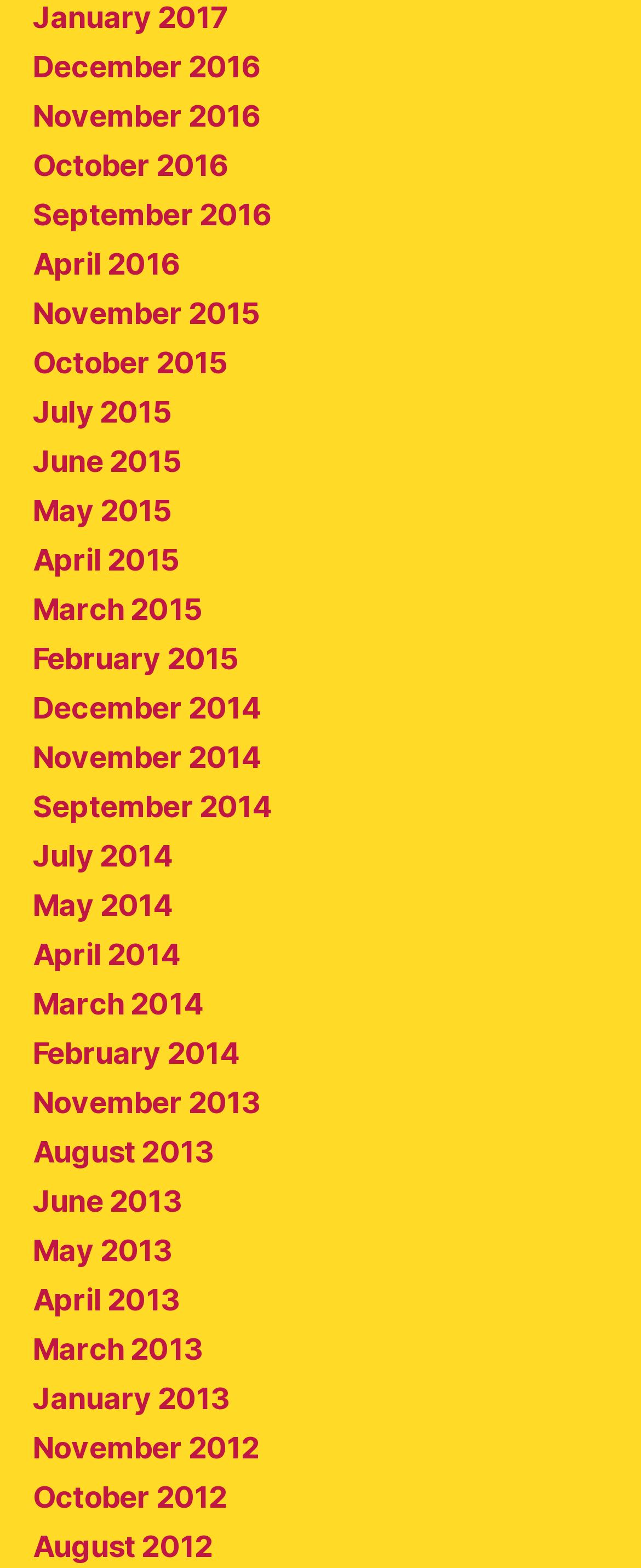Determine the bounding box coordinates of the region to click in order to accomplish the following instruction: "Explore November 2015 articles". Provide the coordinates as four float numbers between 0 and 1, specifically [left, top, right, bottom].

[0.051, 0.189, 0.406, 0.211]